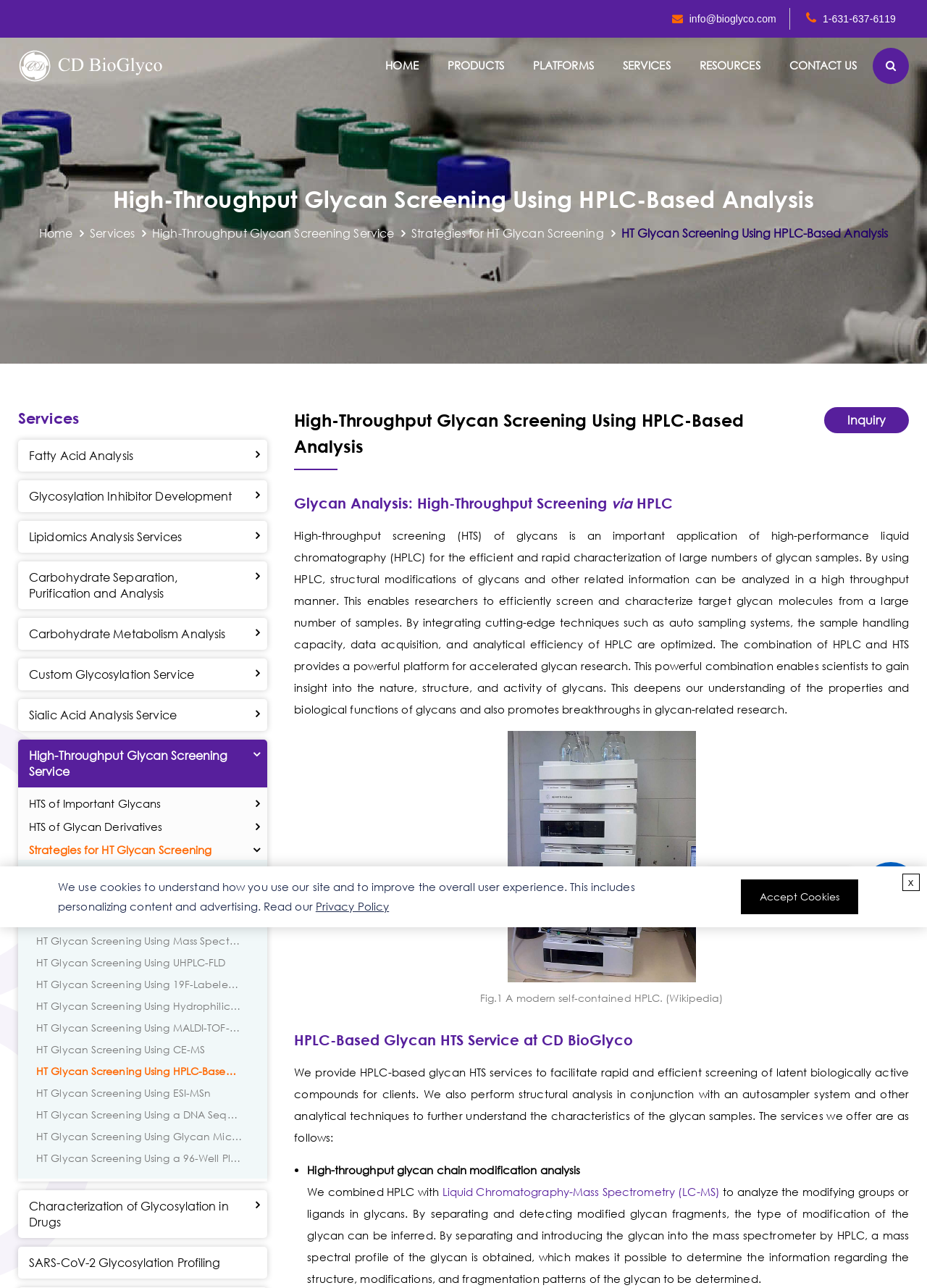What services does CD BioGlyco offer?
Please provide a full and detailed response to the question.

The services offered by CD BioGlyco can be found in the 'Services' section of the webpage, which includes links to various glycan analysis and screening services such as High-Throughput Glycan Screening Service, Fatty Acid Analysis, and more.